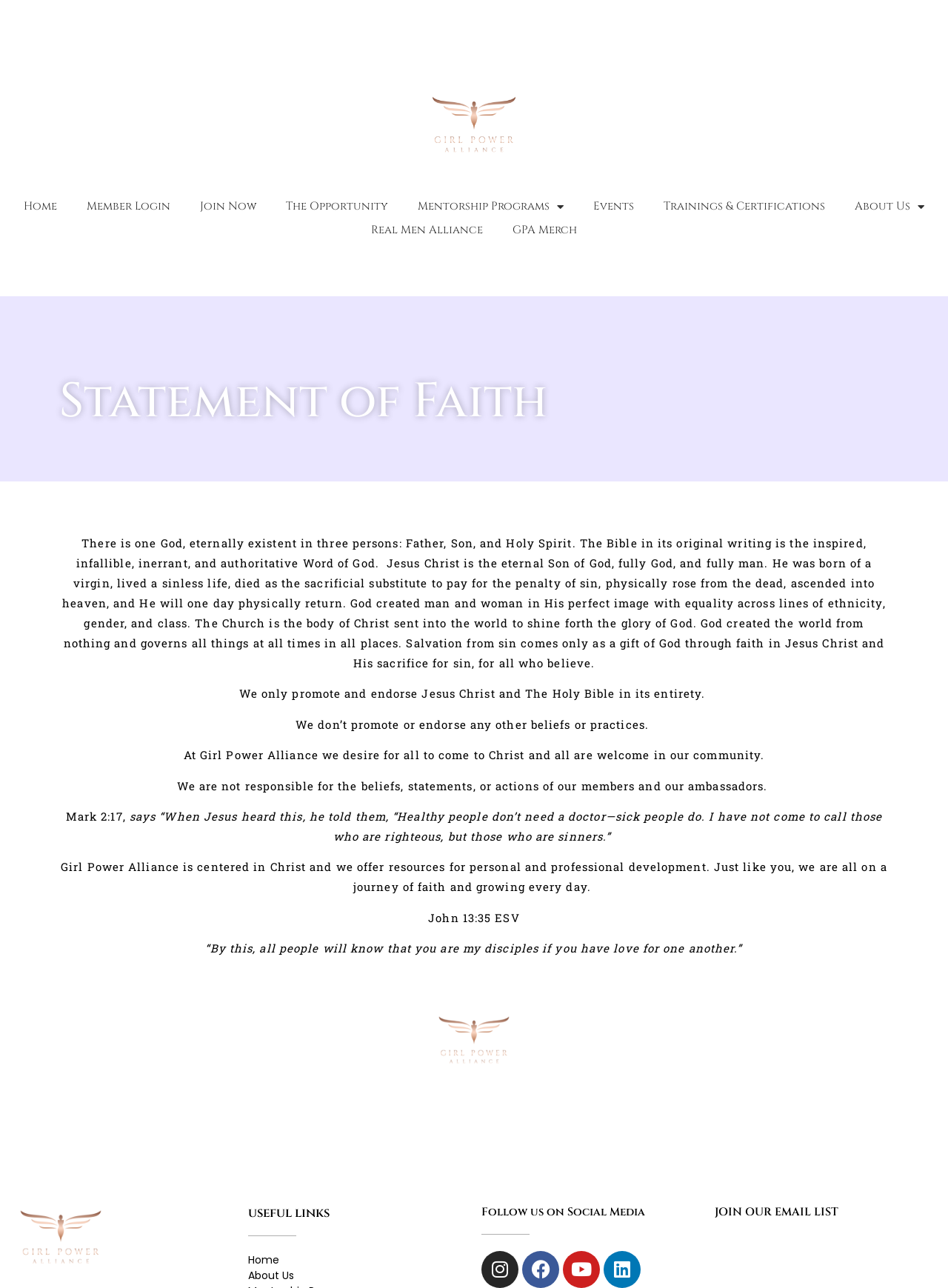What is the purpose of Girl Power Alliance?
Can you provide a detailed and comprehensive answer to the question?

According to the webpage, Girl Power Alliance is centered in Christ and offers resources for personal and professional development. The organization desires for all to come to Christ and welcomes everyone in their community.